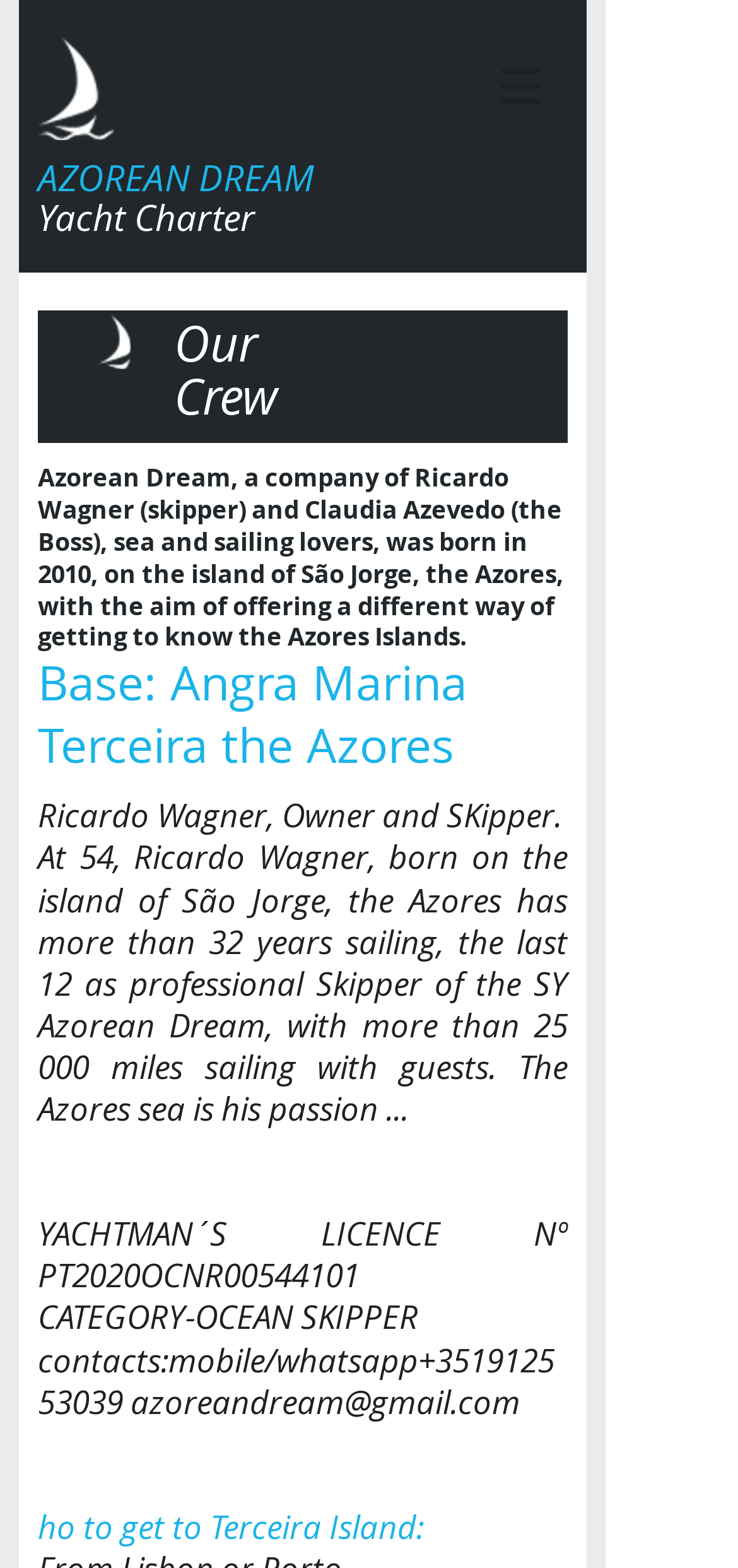How many years of sailing experience does Ricardo Wagner have?
Based on the image content, provide your answer in one word or a short phrase.

more than 32 years